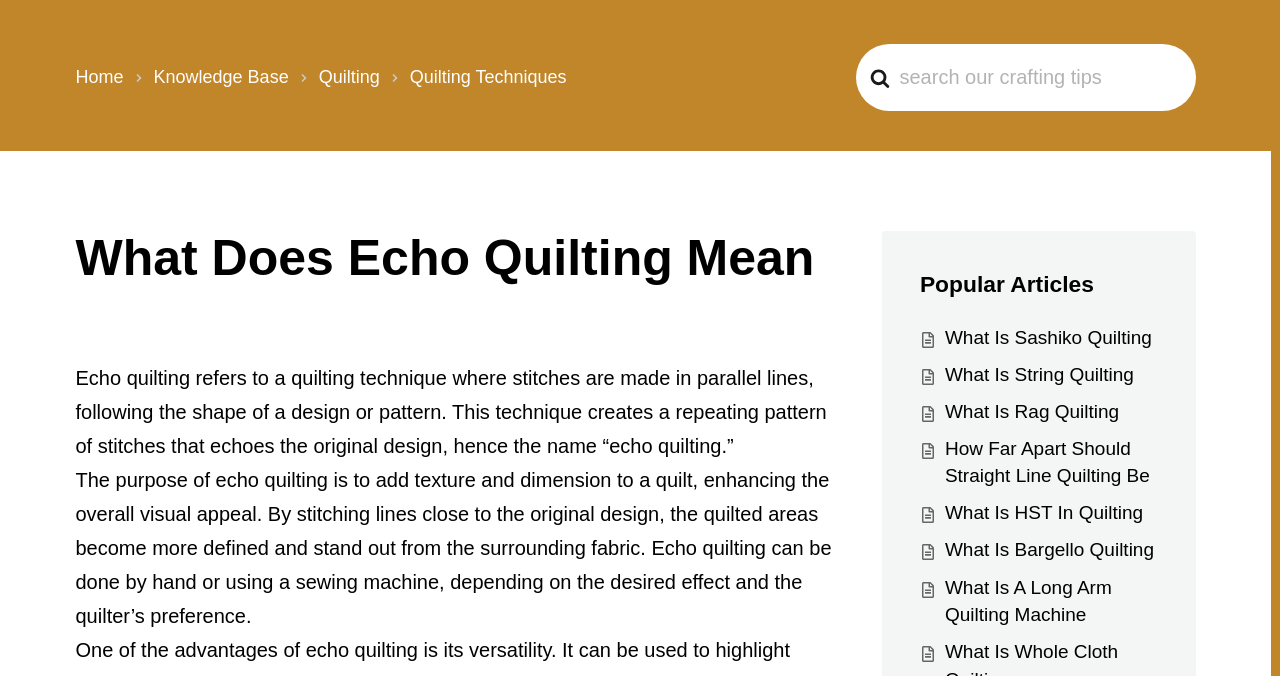Give a one-word or phrase response to the following question: What is echo quilting?

A quilting technique